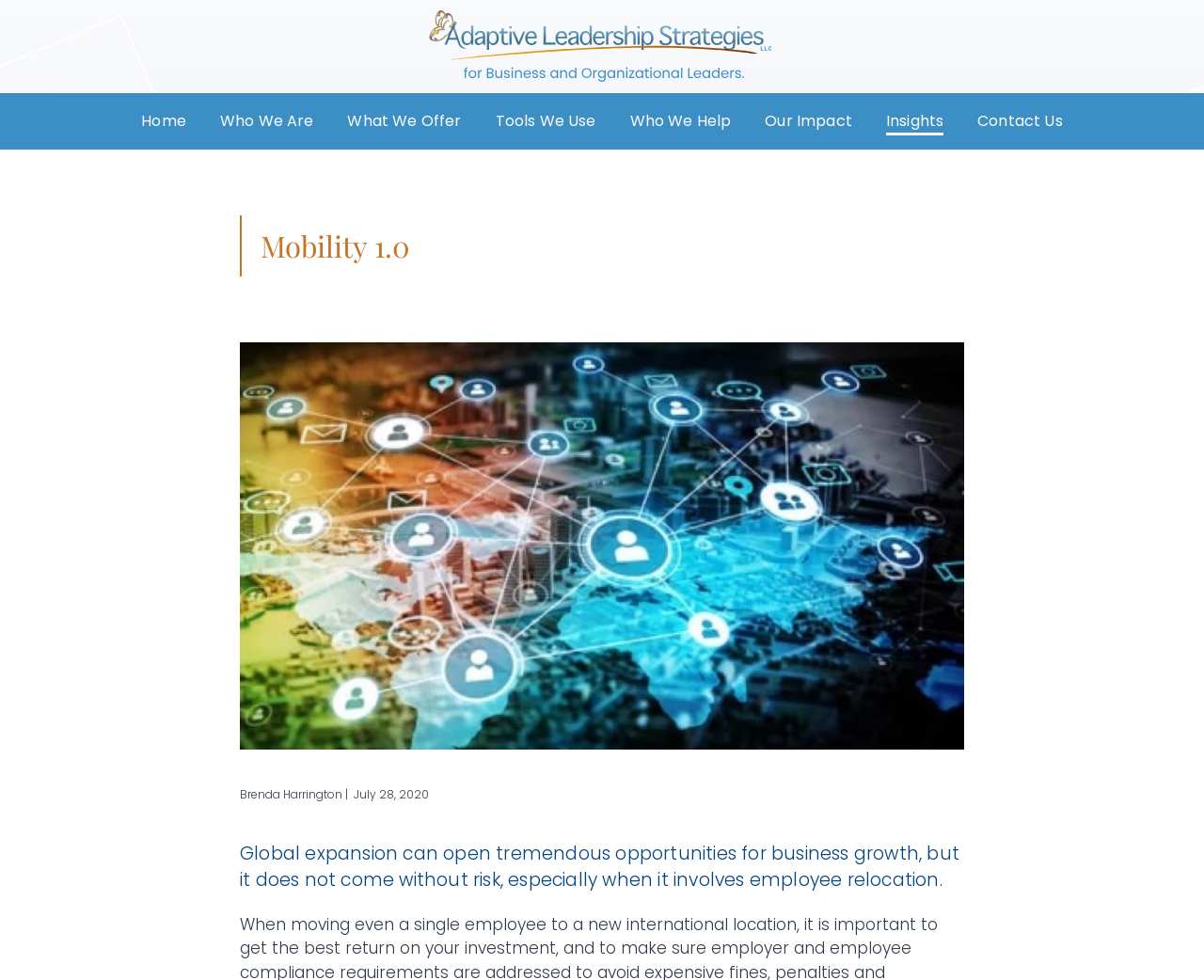Summarize the contents and layout of the webpage in detail.

The webpage is titled "Mobility 1.0 - Adaptive Leadership Strategies, LLC" and appears to be a business or organizational website. At the top left, there is a "Skip to main content" link, followed by a "Back to home" link and an image of the company logo, Adaptive Leadership Strategies, LLC, which spans the top of the page. 

Below the logo, there is a navigation menu with seven links: "Home", "Who We Are", "What We Offer", "Tools We Use", "Who We Help", "Our Impact", and "Contact Us". The "Insights" button is also part of the navigation menu and has a dropdown menu.

The main content of the page is headed by a large title "Mobility 1.0" and features an author's name, "Brenda Harrington", and a date, "July 28, 2020", positioned below the title. The main text on the page discusses the opportunities and risks associated with global expansion and employee relocation.